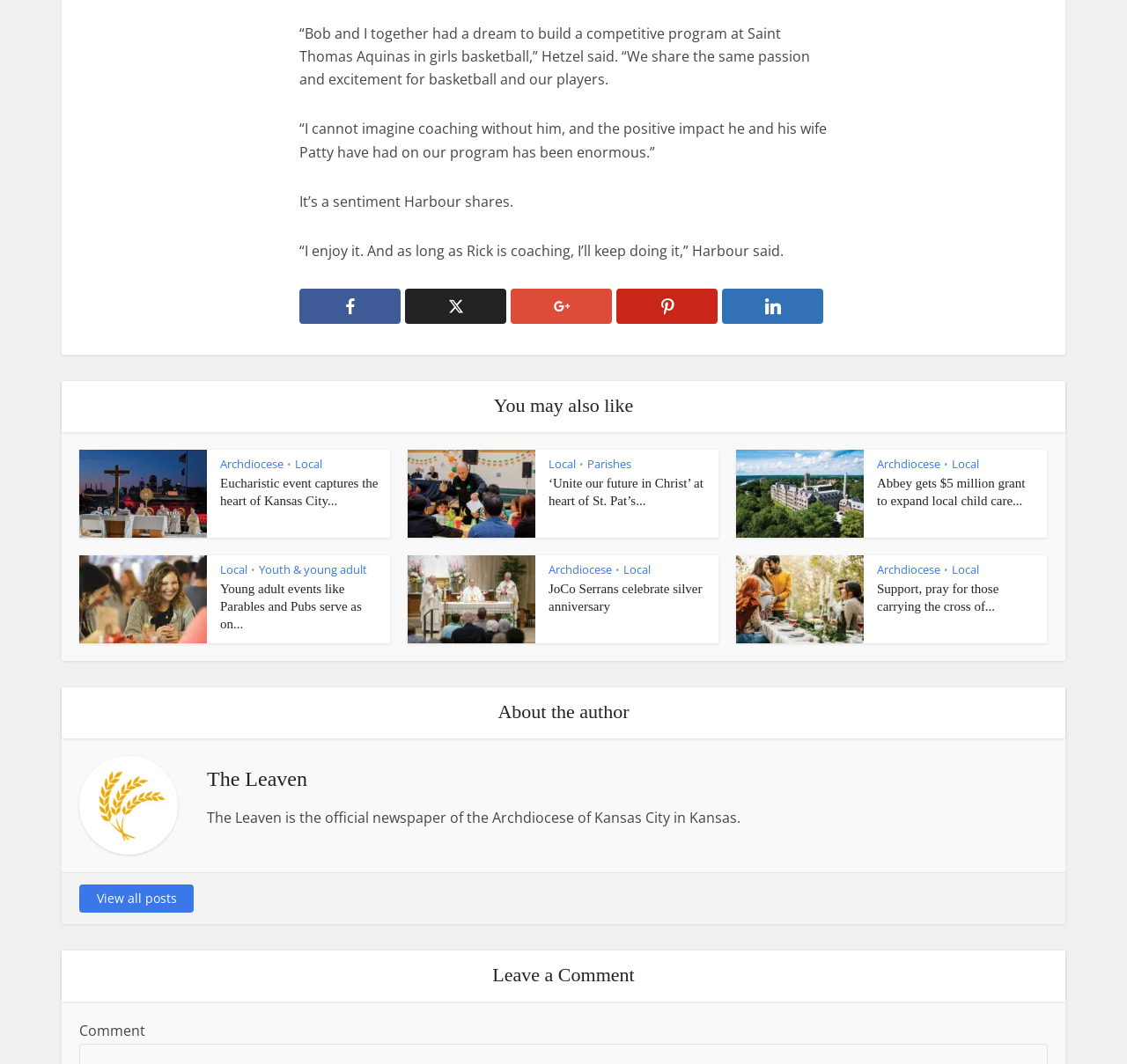How many categories are there in the 'You may also like' section?
Could you please answer the question thoroughly and with as much detail as possible?

I examined the links under each article in the 'You may also like' section and found that they are categorized into 'Archdiocese', 'Local', and 'Parishes'. There are three categories in total.